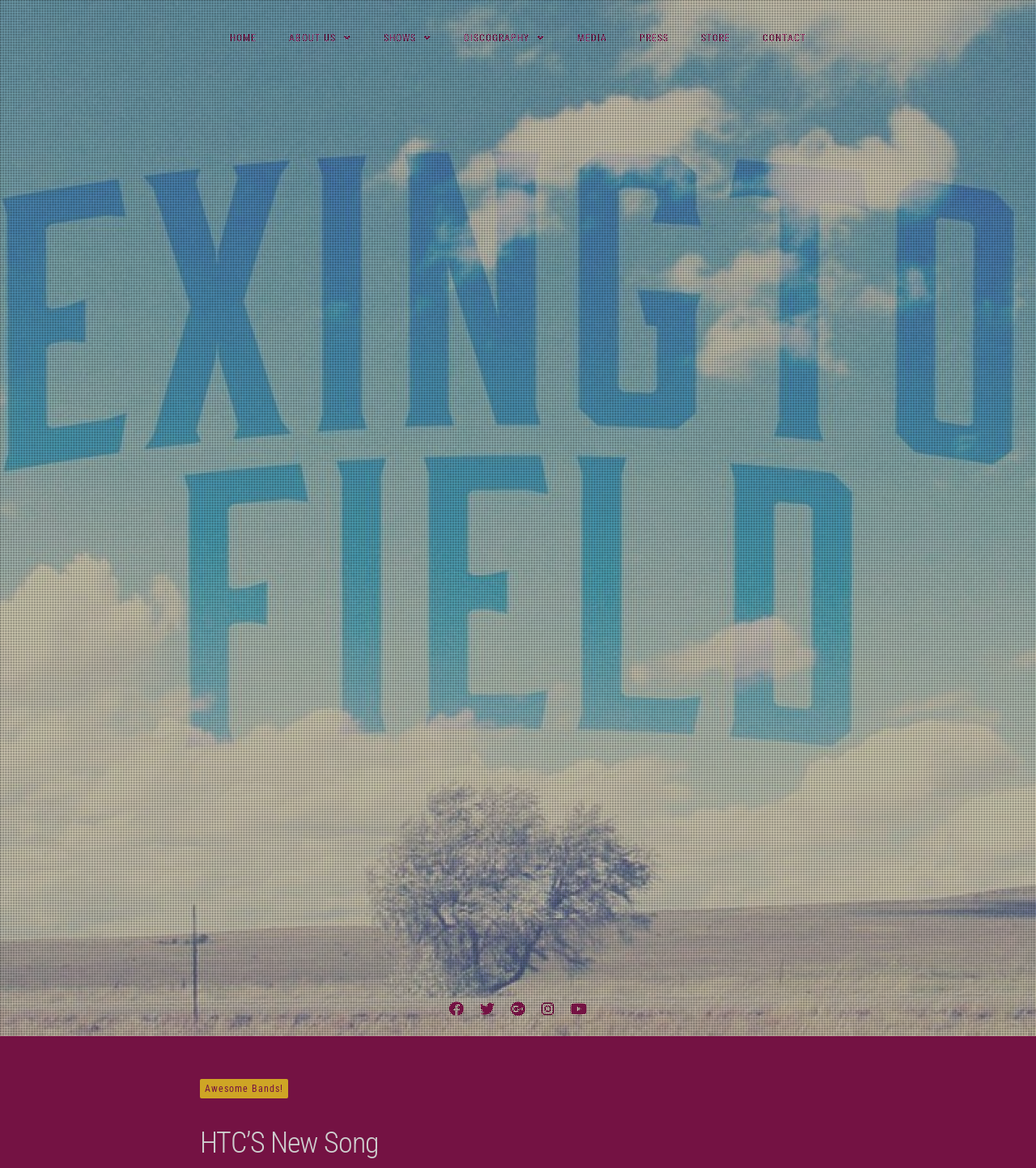Determine the bounding box coordinates for the clickable element required to fulfill the instruction: "Open Facebook page". Provide the coordinates as four float numbers between 0 and 1, i.e., [left, top, right, bottom].

[0.427, 0.857, 0.454, 0.871]